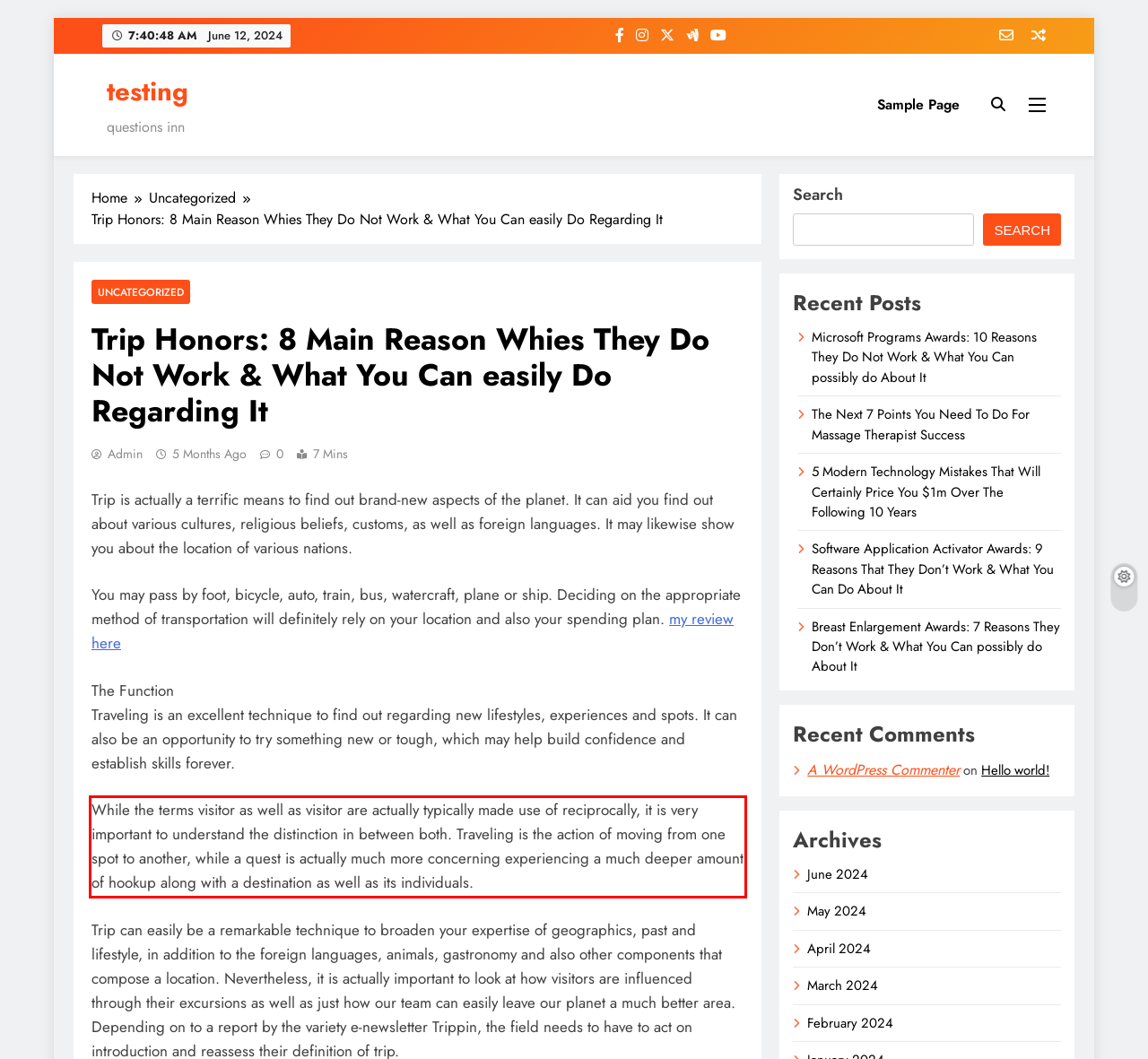Please identify and extract the text content from the UI element encased in a red bounding box on the provided webpage screenshot.

While the terms visitor as well as visitor are actually typically made use of reciprocally, it is very important to understand the distinction in between both. Traveling is the action of moving from one spot to another, while a quest is actually much more concerning experiencing a much deeper amount of hookup along with a destination as well as its individuals.